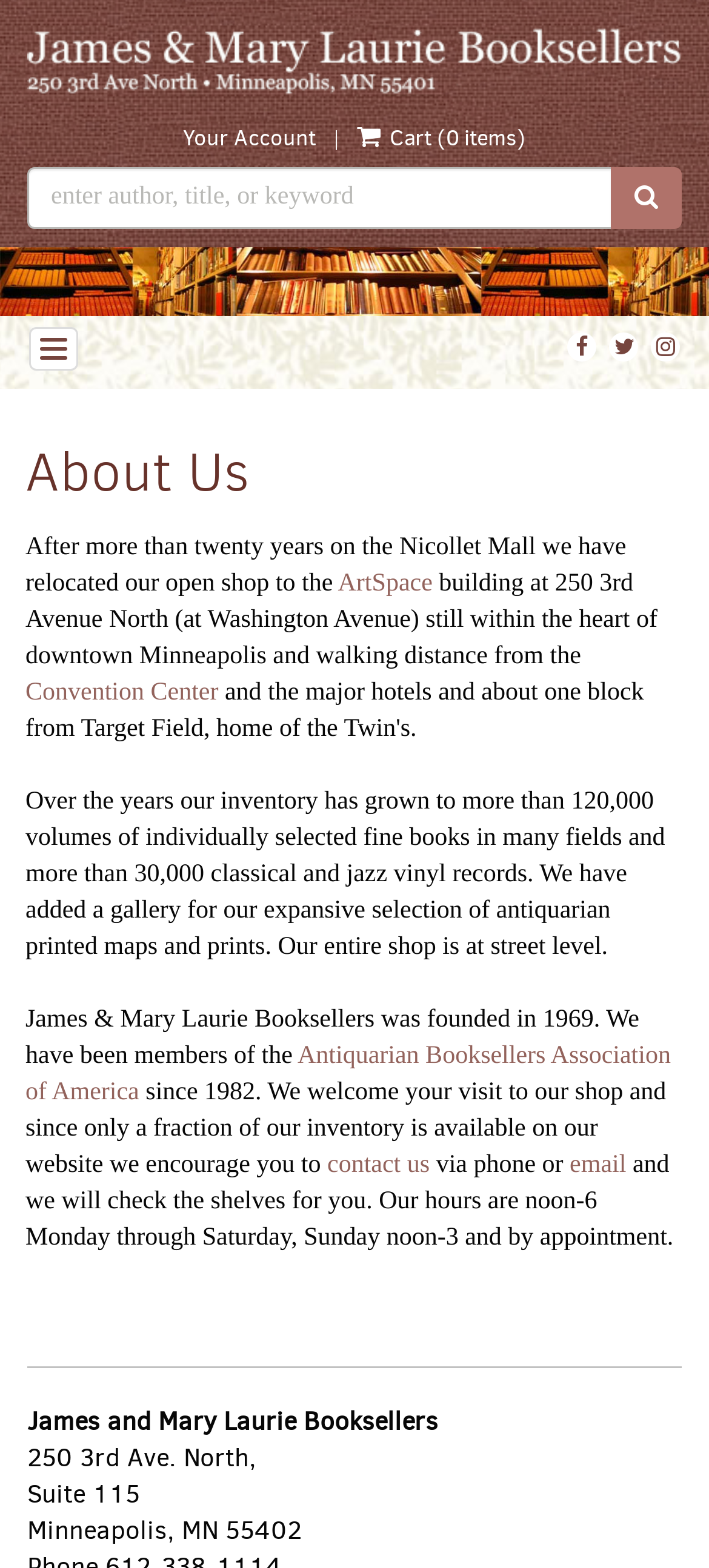Find the bounding box coordinates of the area to click in order to follow the instruction: "Visit Facebook page".

[0.8, 0.212, 0.841, 0.23]